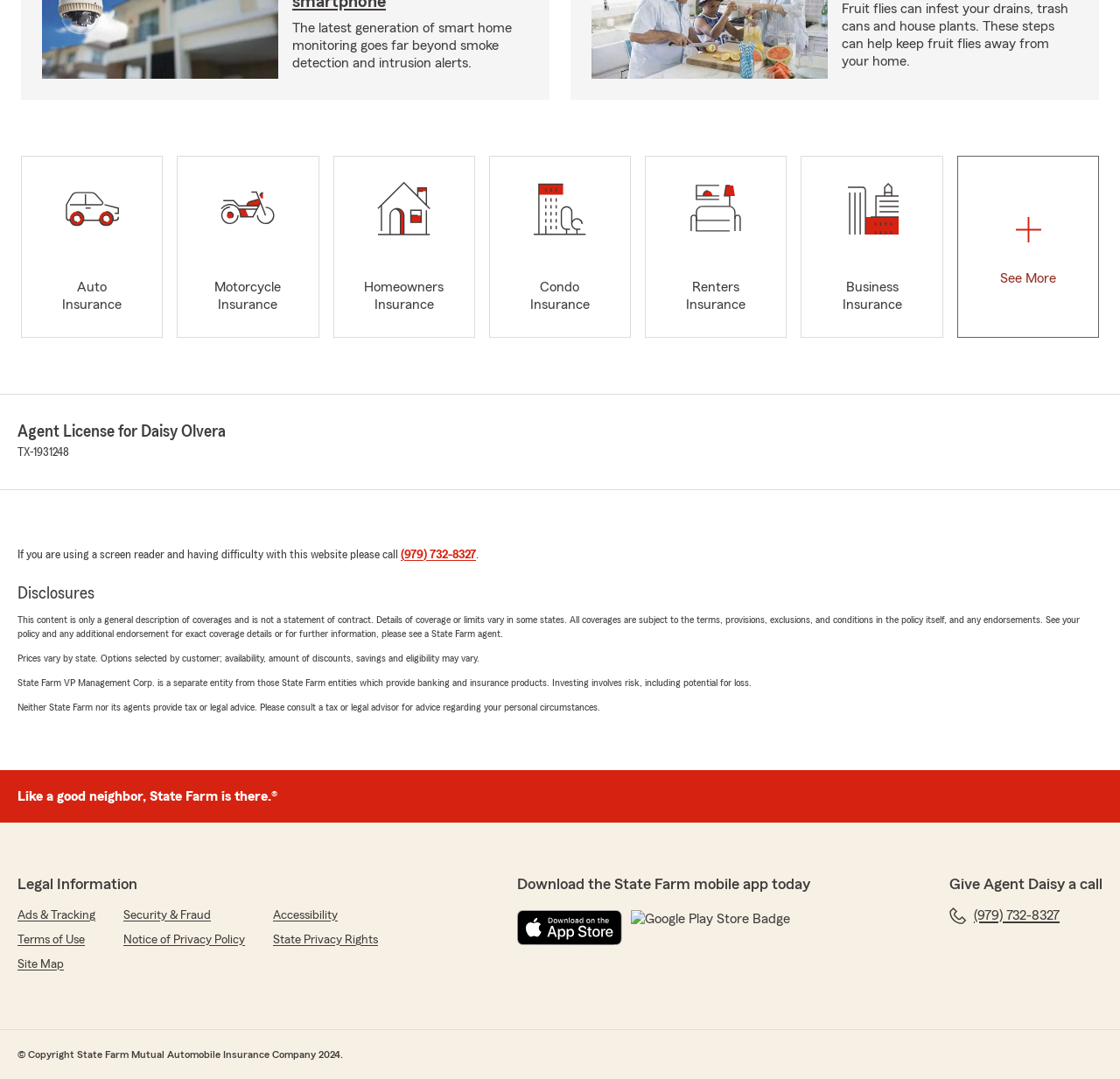Provide a one-word or short-phrase response to the question:
What is the company mentioned in the disclosures section?

State Farm